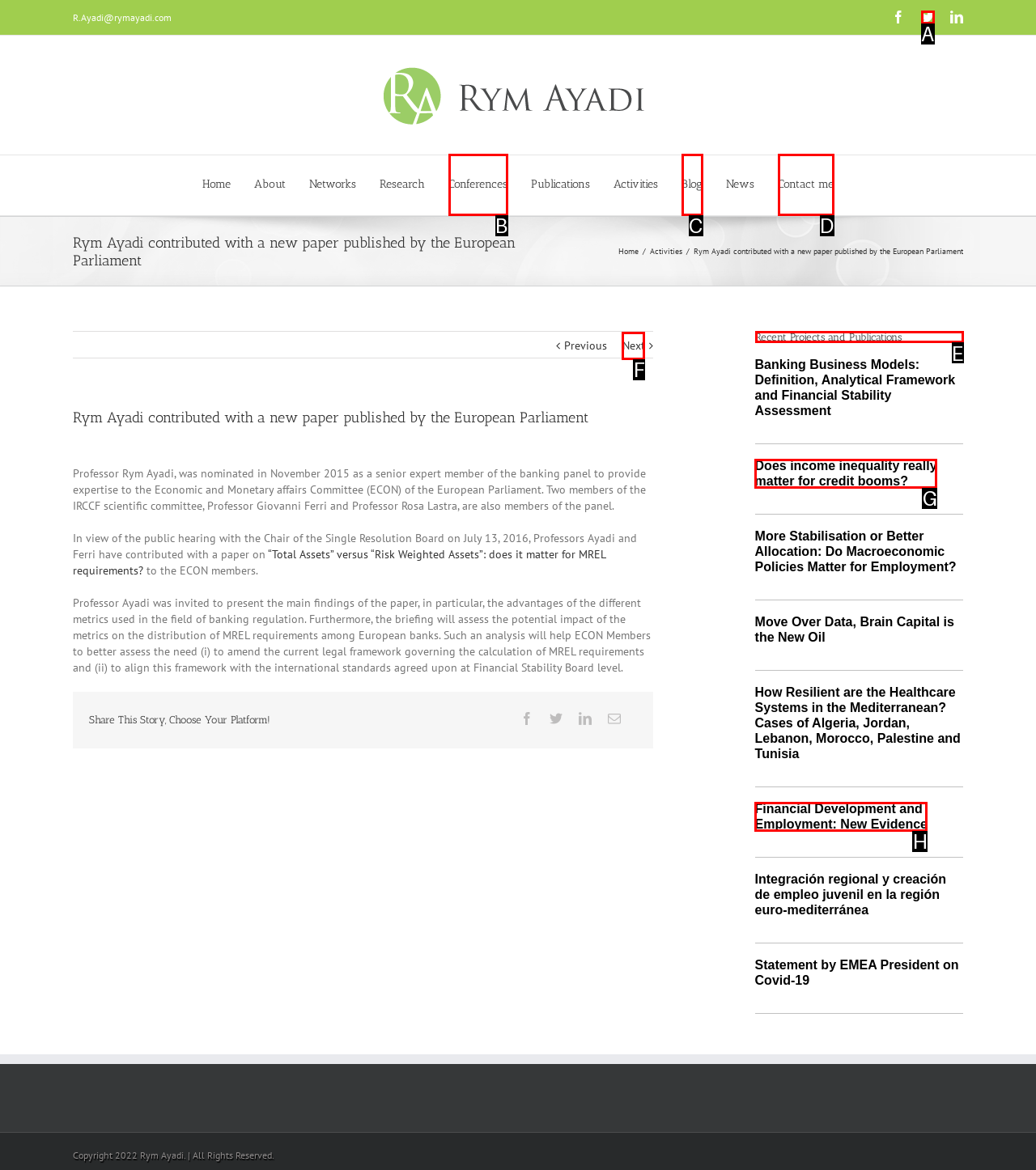Determine which option should be clicked to carry out this task: View the blog
State the letter of the correct choice from the provided options.

None